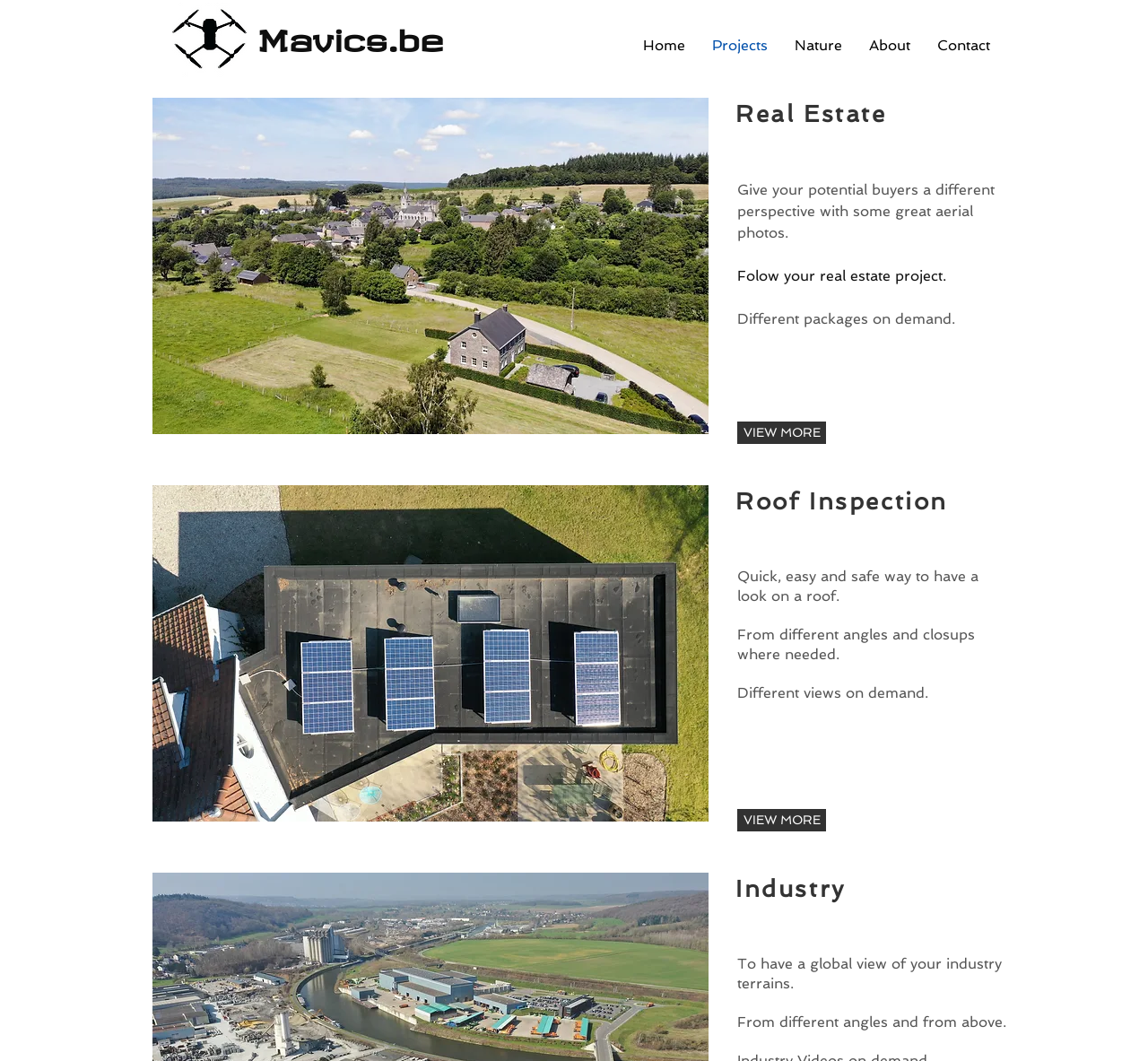Look at the image and give a detailed response to the following question: What is the benefit of using aerial photos for roof inspection?

According to the webpage, the benefit of using aerial photos for roof inspection is that it provides a 'quick, easy, and safe way to have a look on a roof'. This suggests that aerial photos offer a convenient and risk-free method for inspecting roofs.